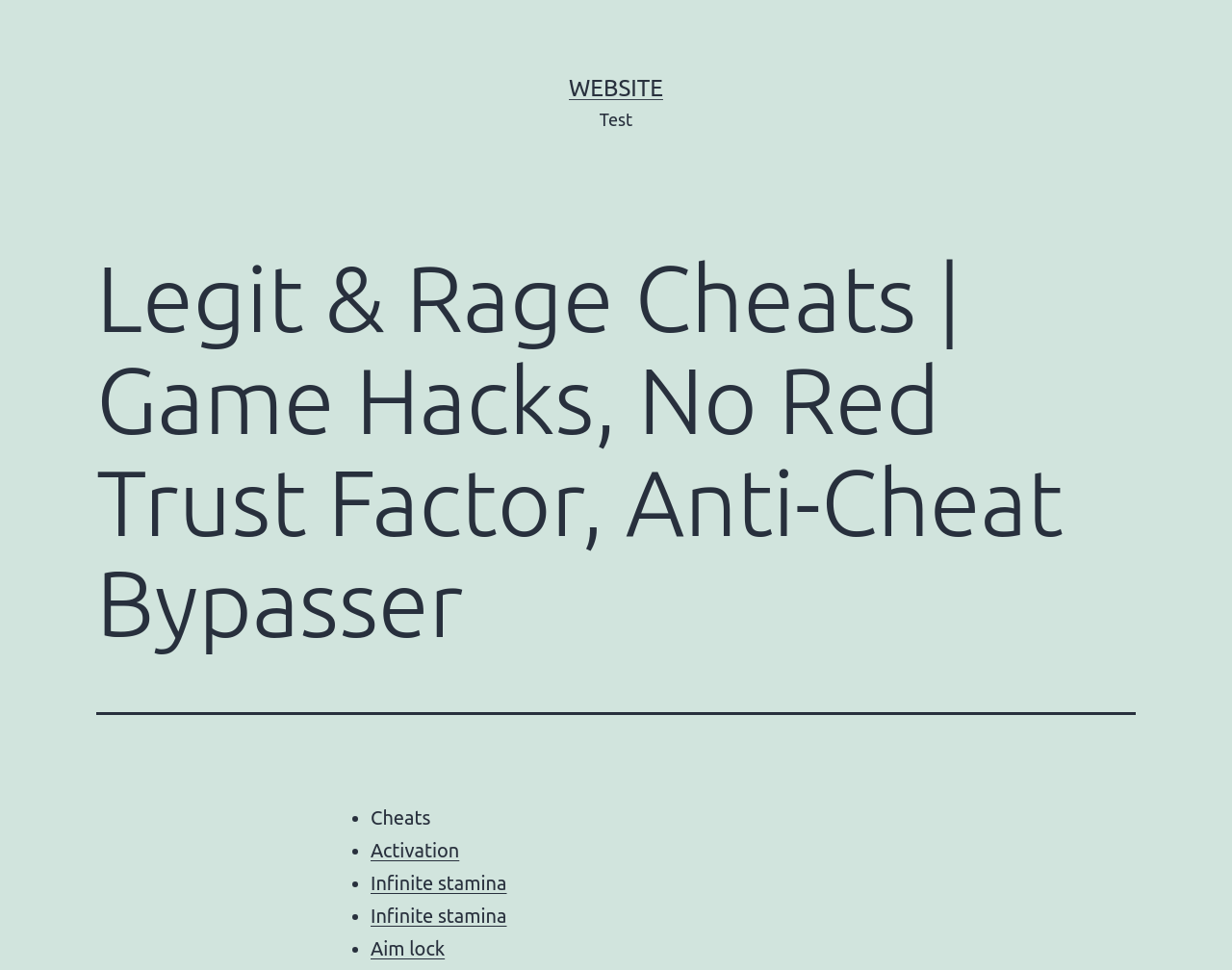How many cheats are listed?
Refer to the image and provide a thorough answer to the question.

There are at least three cheats listed on the webpage, including 'Activation', 'Infinite stamina', and 'Aim lock', as indicated by the links and list markers.